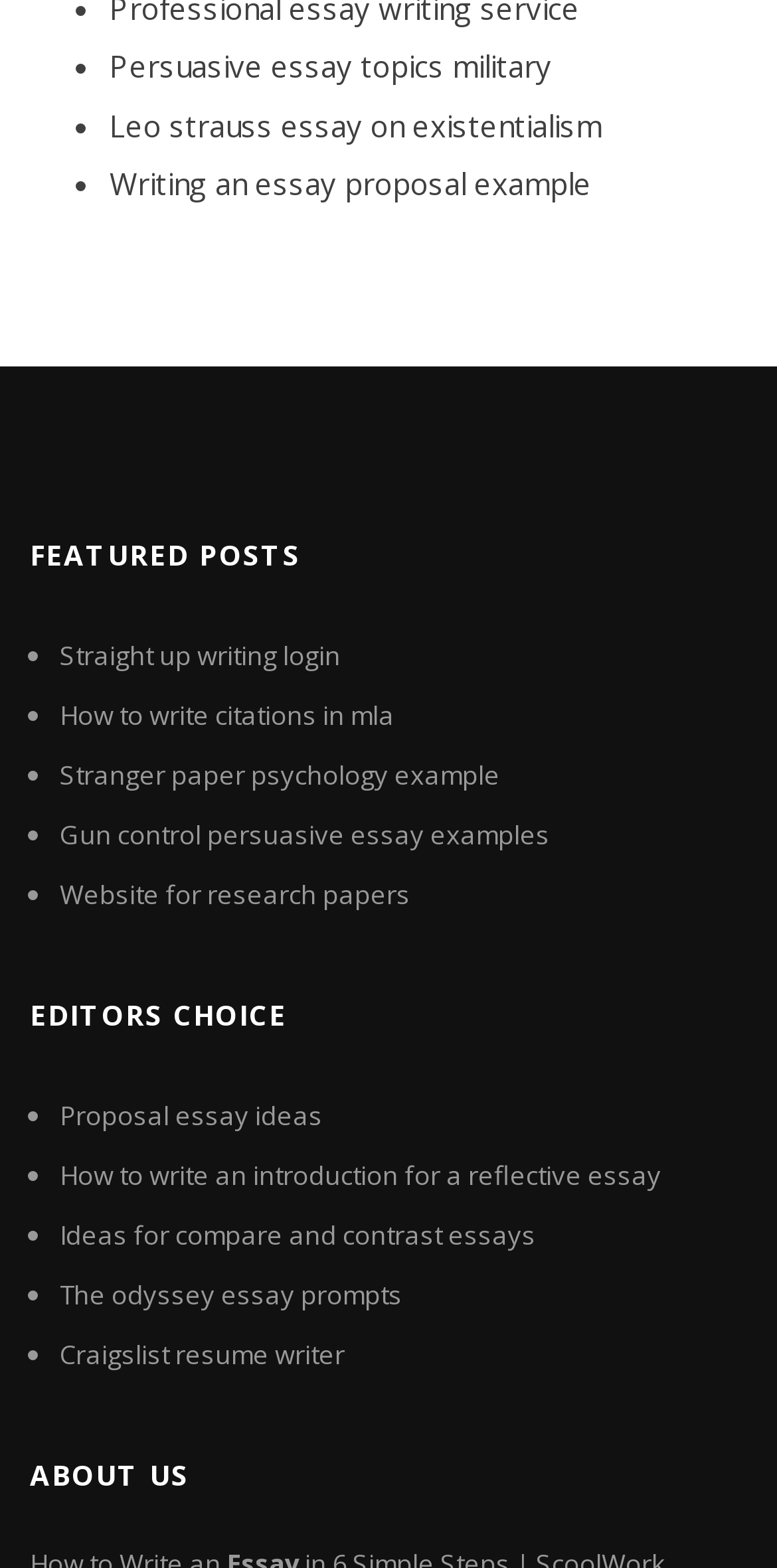Please specify the bounding box coordinates for the clickable region that will help you carry out the instruction: "View persuasive essay topics on military".

[0.141, 0.03, 0.71, 0.055]